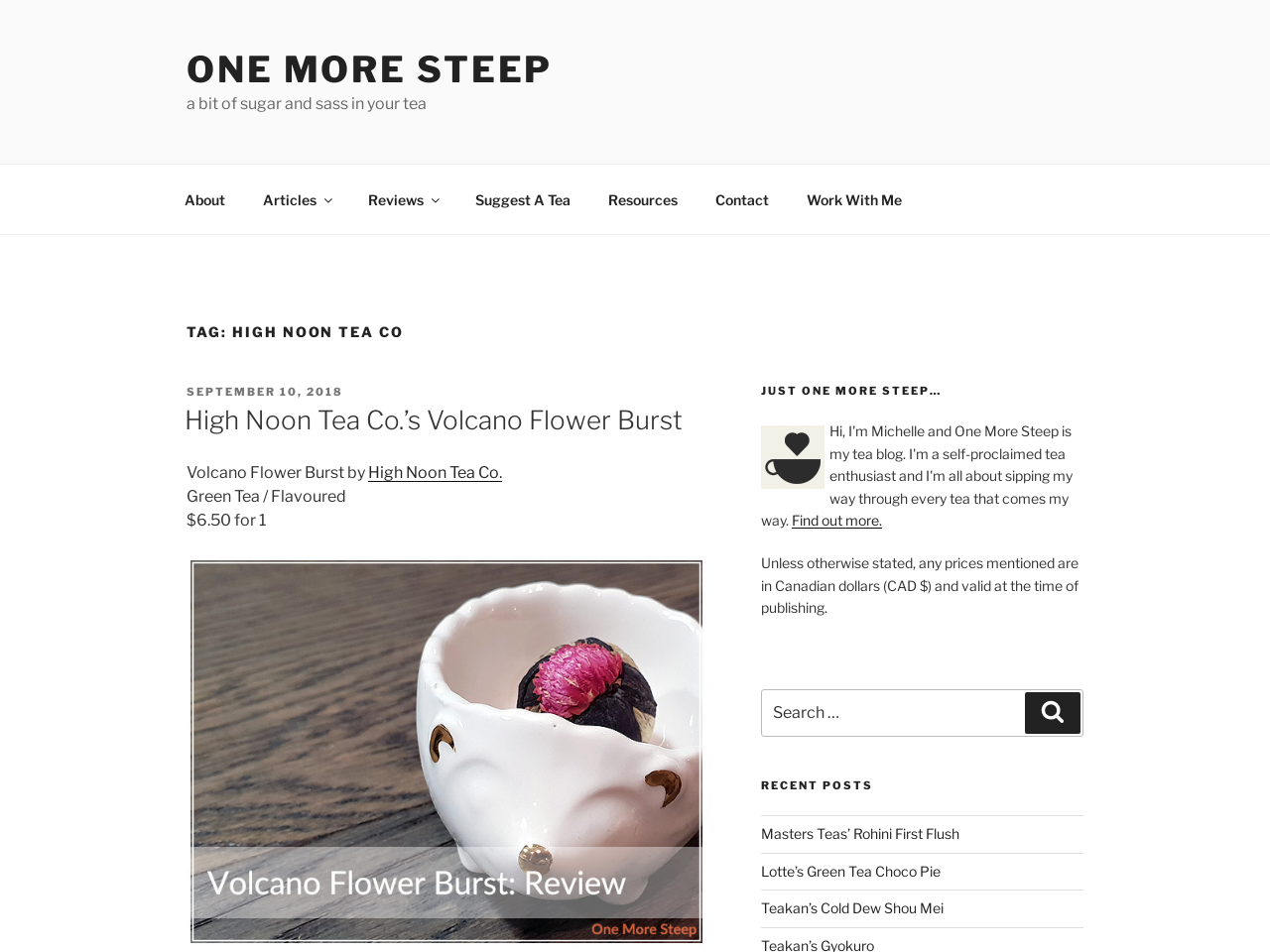Specify the bounding box coordinates of the region I need to click to perform the following instruction: "Click on About". The coordinates must be four float numbers in the range of 0 to 1, i.e., [left, top, right, bottom].

[0.131, 0.184, 0.191, 0.235]